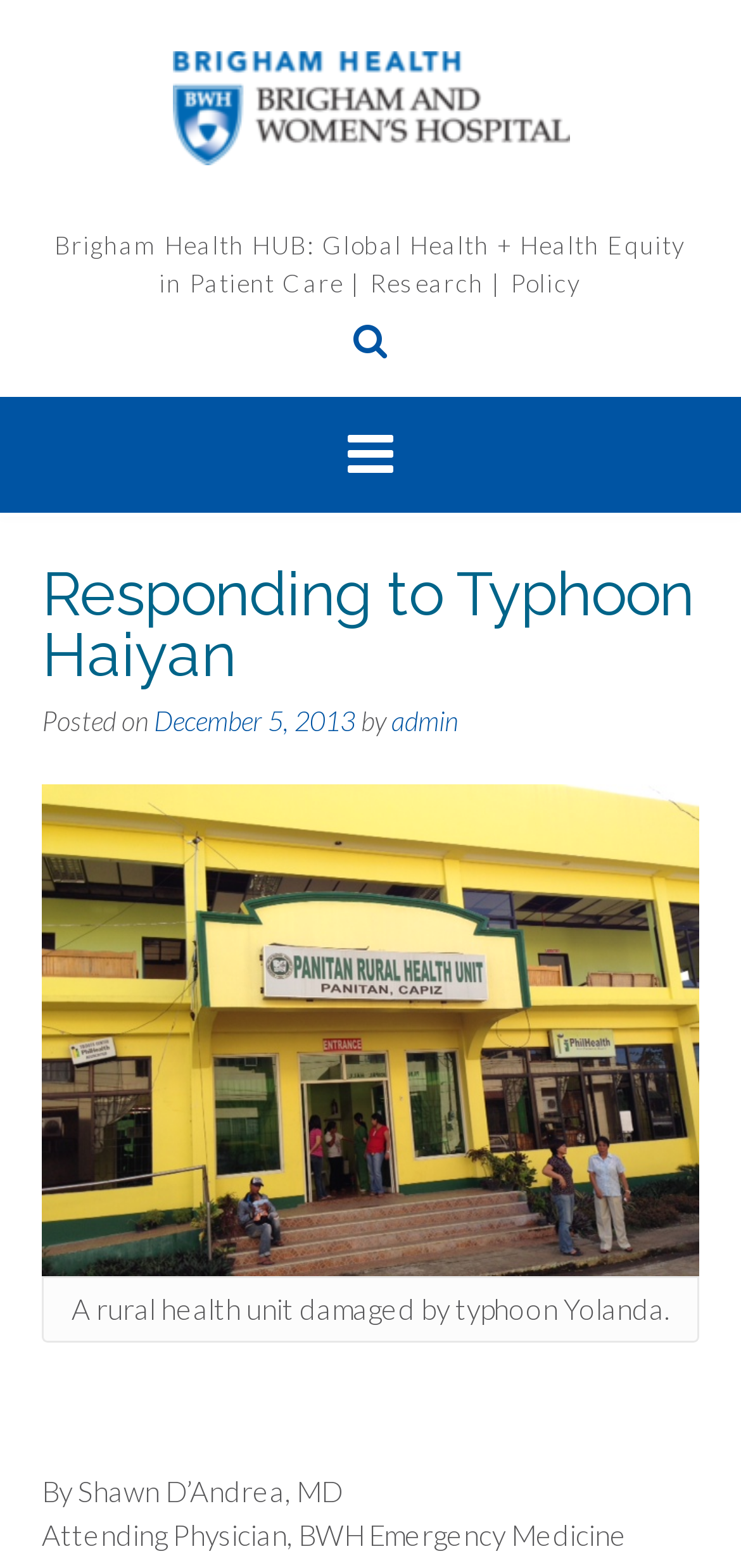Given the description: "admin", determine the bounding box coordinates of the UI element. The coordinates should be formatted as four float numbers between 0 and 1, [left, top, right, bottom].

[0.528, 0.449, 0.618, 0.47]